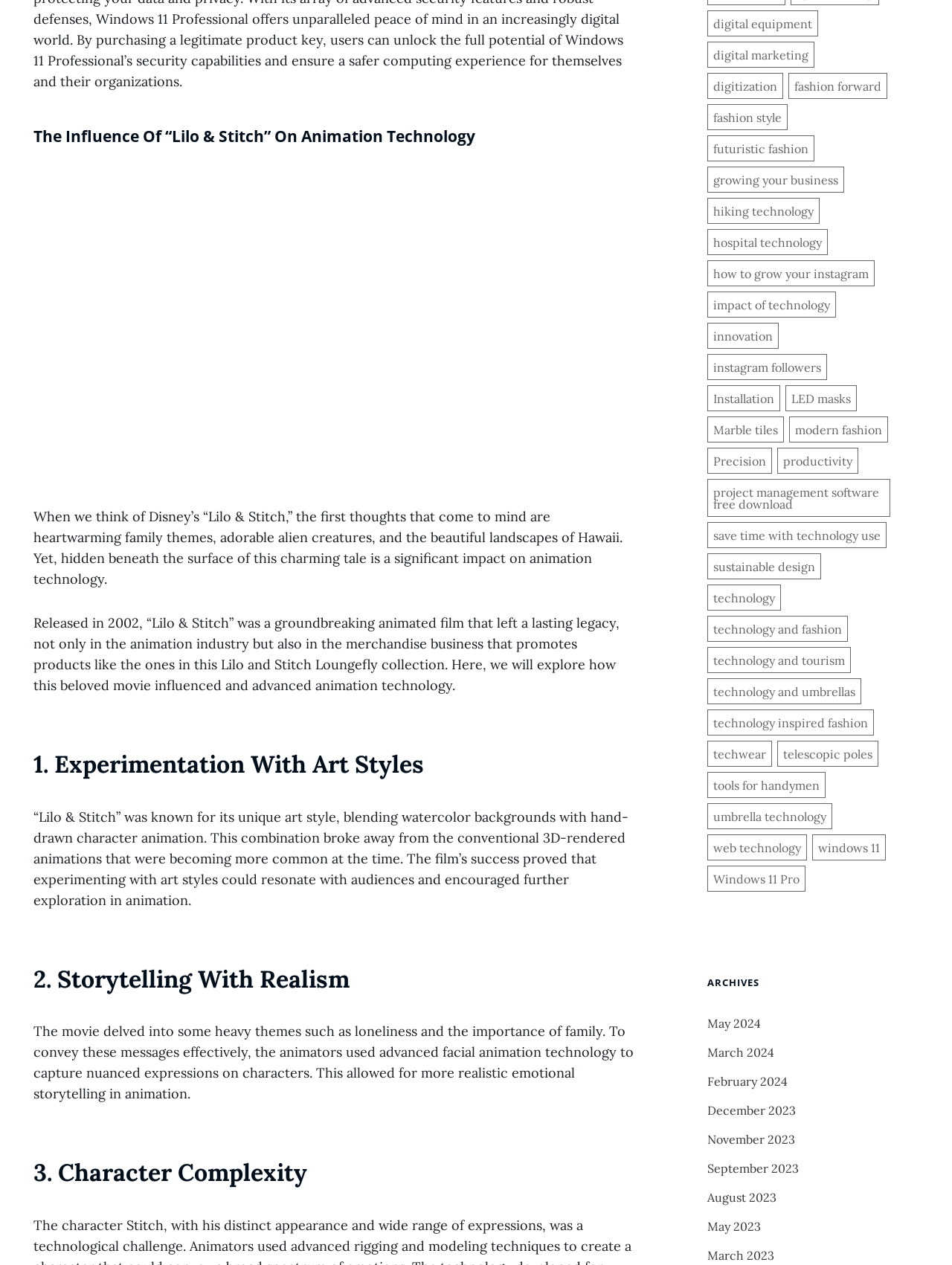Calculate the bounding box coordinates for the UI element based on the following description: "techwear". Ensure the coordinates are four float numbers between 0 and 1, i.e., [left, top, right, bottom].

[0.743, 0.585, 0.811, 0.606]